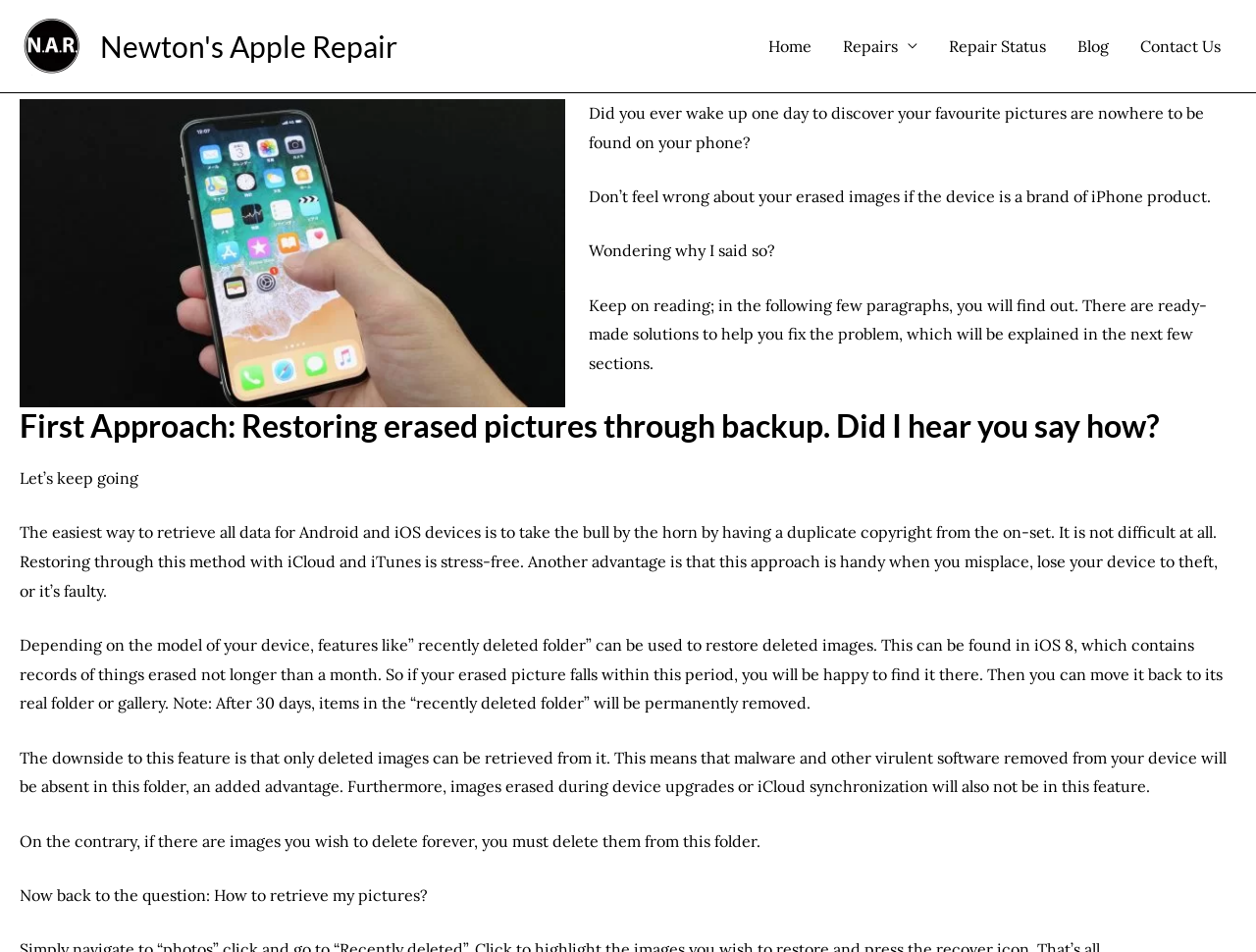Find and provide the bounding box coordinates for the UI element described here: "admin". The coordinates should be given as four float numbers between 0 and 1: [left, top, right, bottom].

[0.159, 0.048, 0.196, 0.069]